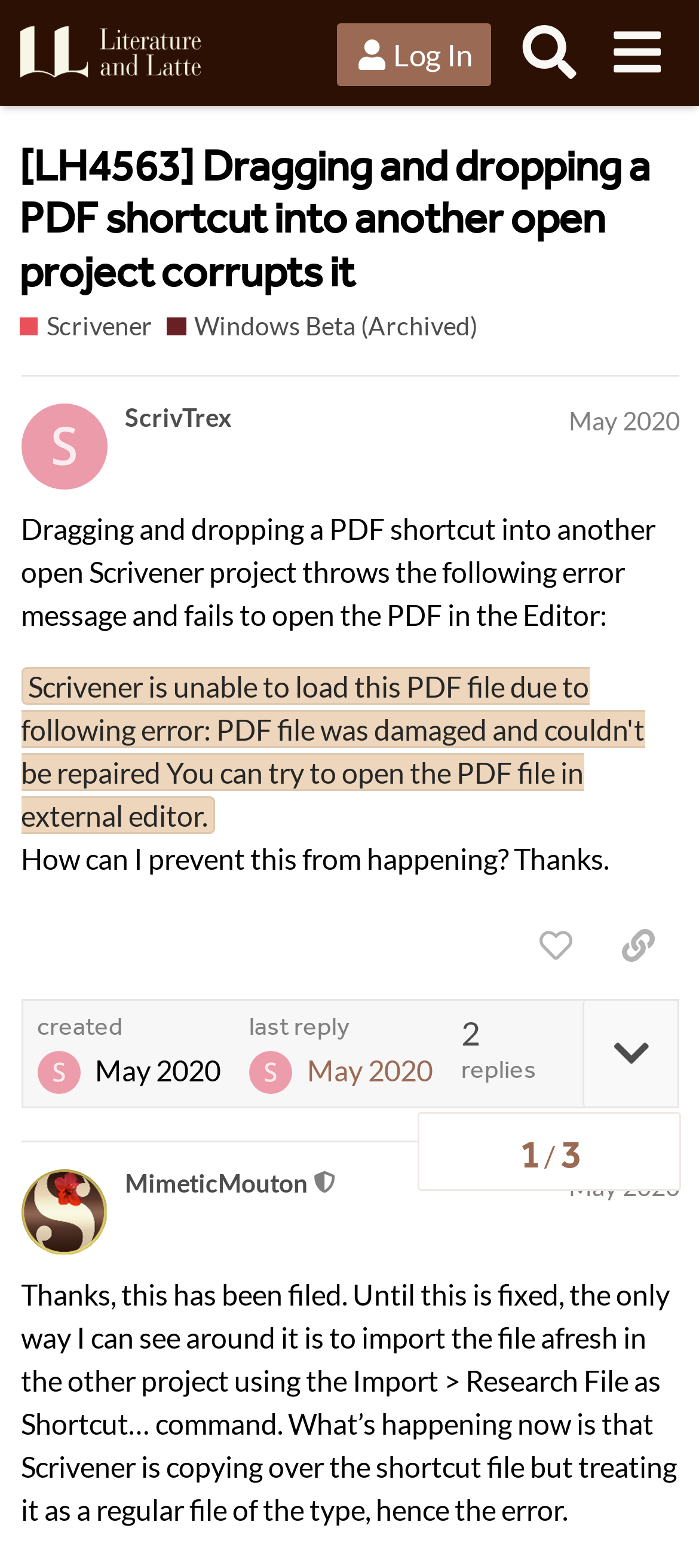Who replied to the original post?
Look at the screenshot and provide an in-depth answer.

The person who replied to the original post is MimeticMouton, who is a moderator. This can be found in the second post on the webpage, where it says 'MimeticMouton This user is a moderator May 2020'.